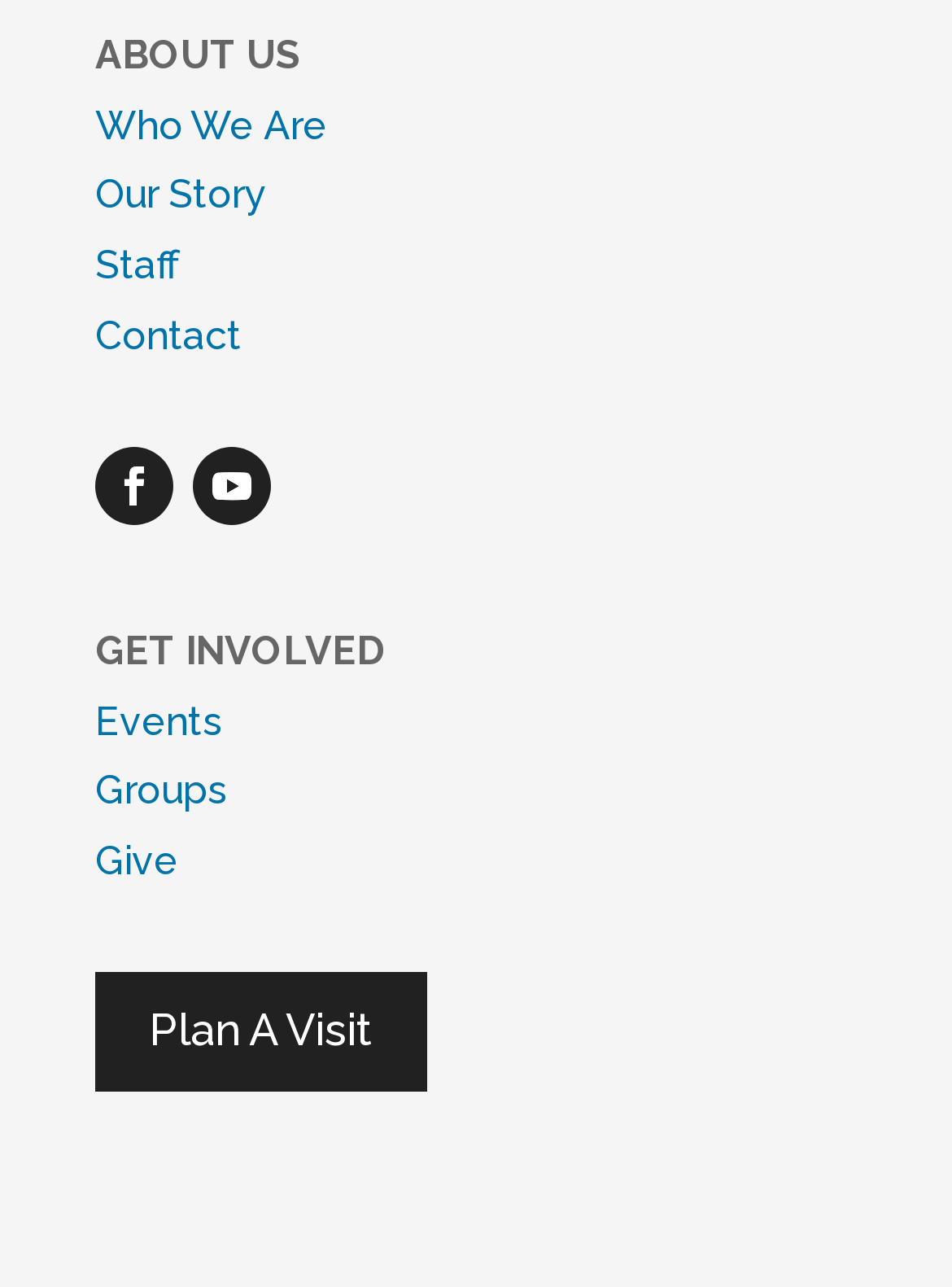Please determine the bounding box coordinates of the element to click in order to execute the following instruction: "view staff information". The coordinates should be four float numbers between 0 and 1, specified as [left, top, right, bottom].

[0.1, 0.188, 0.19, 0.224]